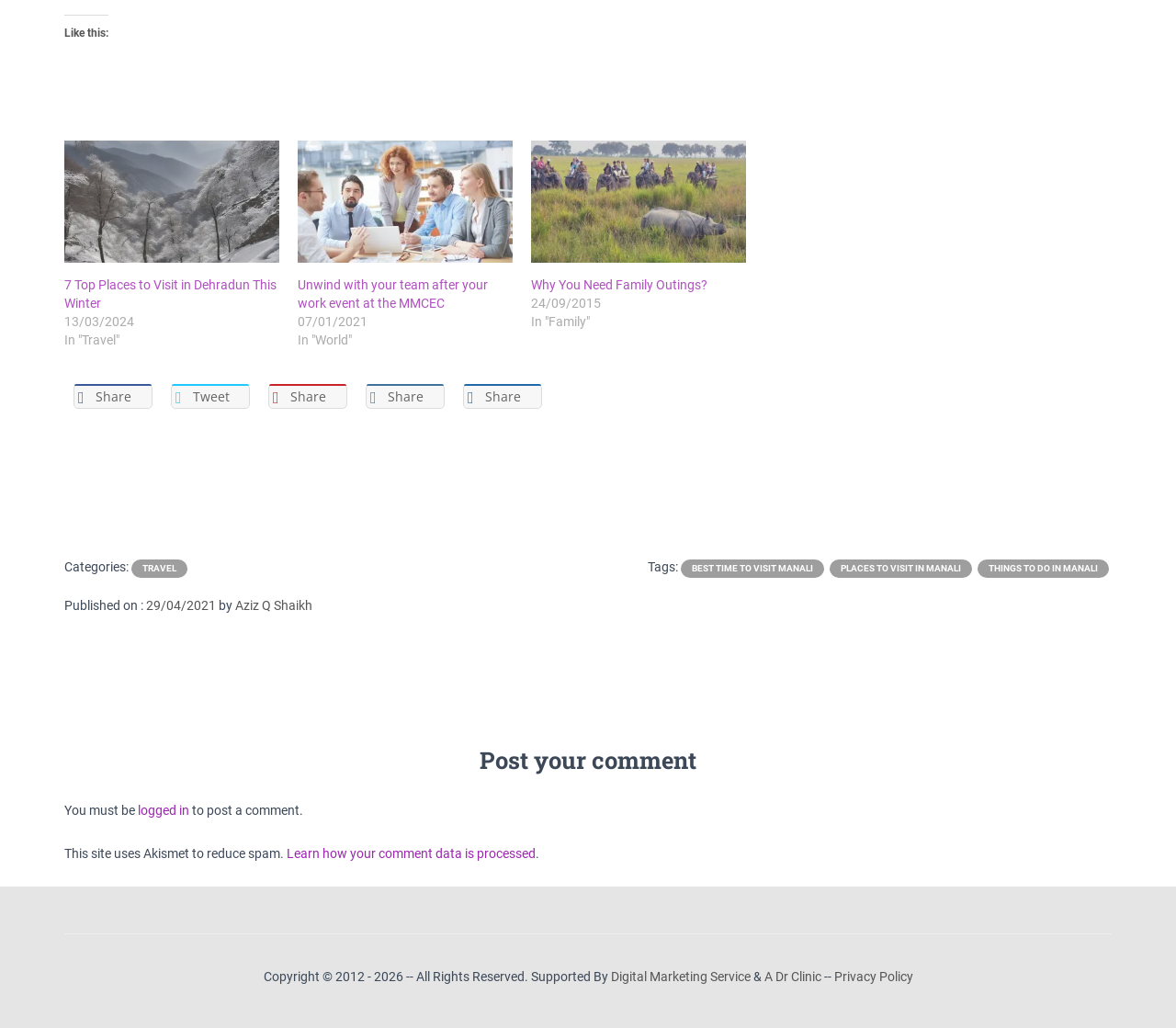Use a single word or phrase to answer the question:
How many social media sharing options are available?

5